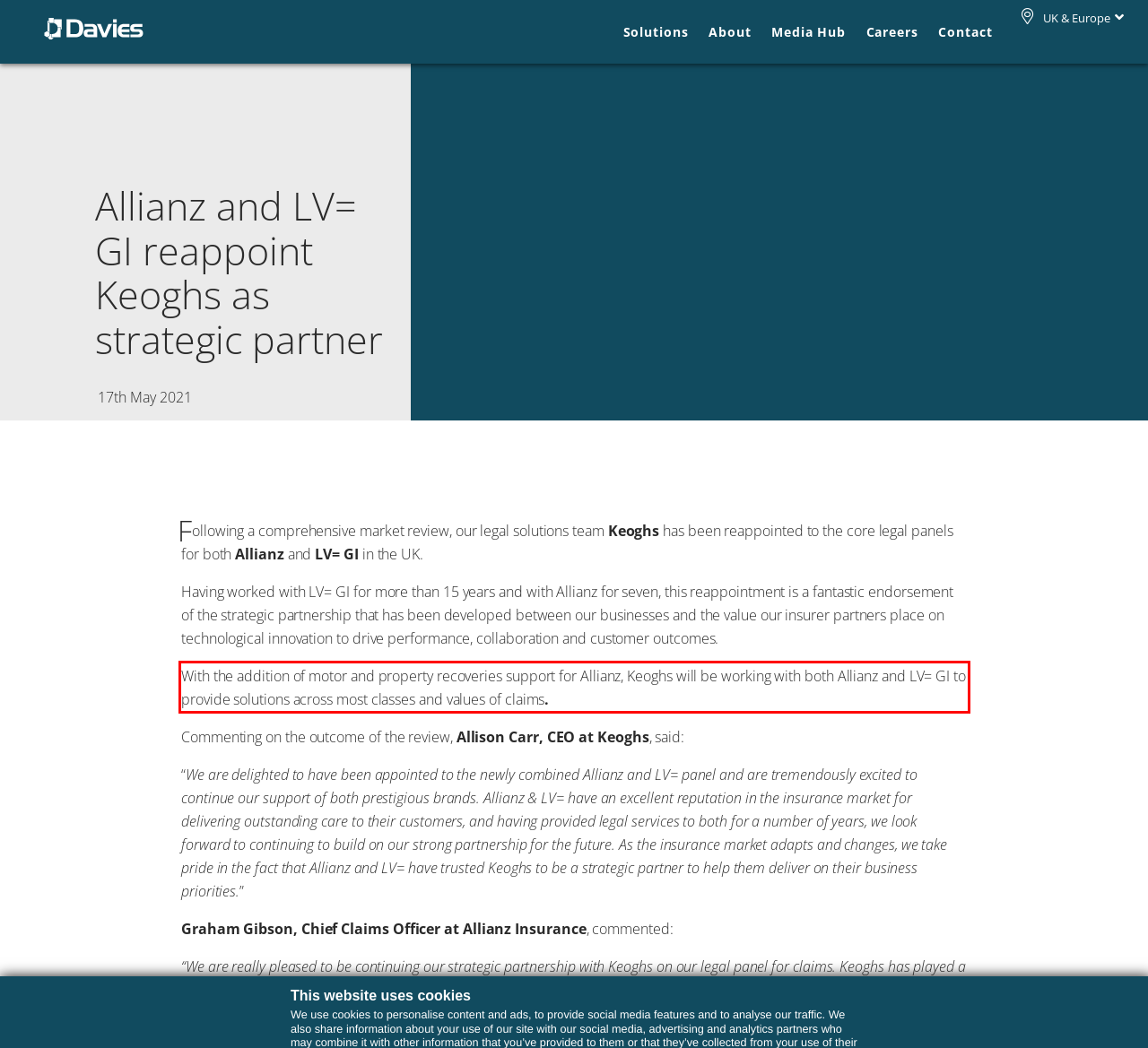You are given a screenshot of a webpage with a UI element highlighted by a red bounding box. Please perform OCR on the text content within this red bounding box.

With the addition of motor and property recoveries support for Allianz, Keoghs will be working with both Allianz and LV= GI to provide solutions across most classes and values of claims.